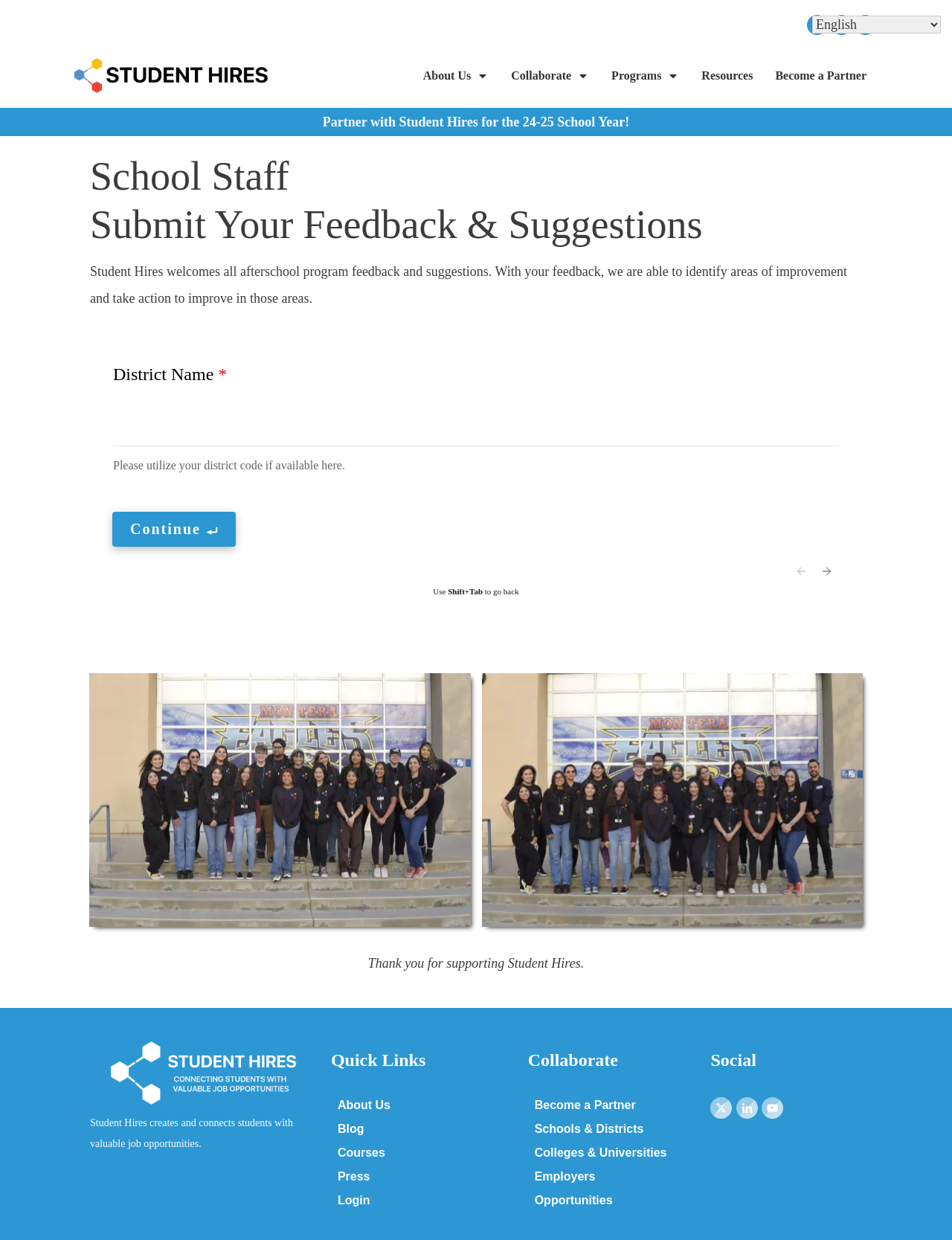Kindly determine the bounding box coordinates for the area that needs to be clicked to execute this instruction: "Contact the author".

None